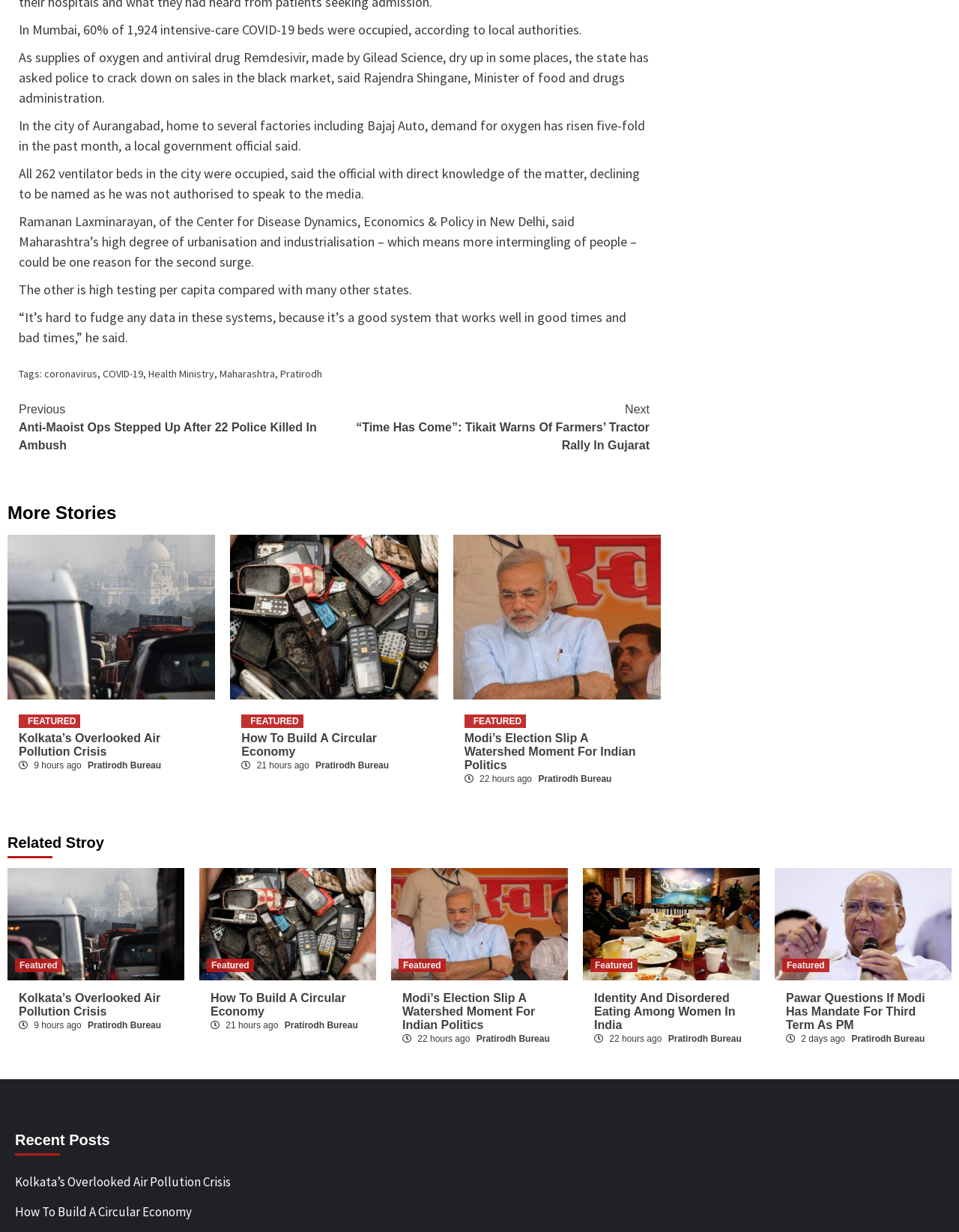Please find the bounding box for the UI element described by: "coronavirus".

[0.046, 0.298, 0.102, 0.309]